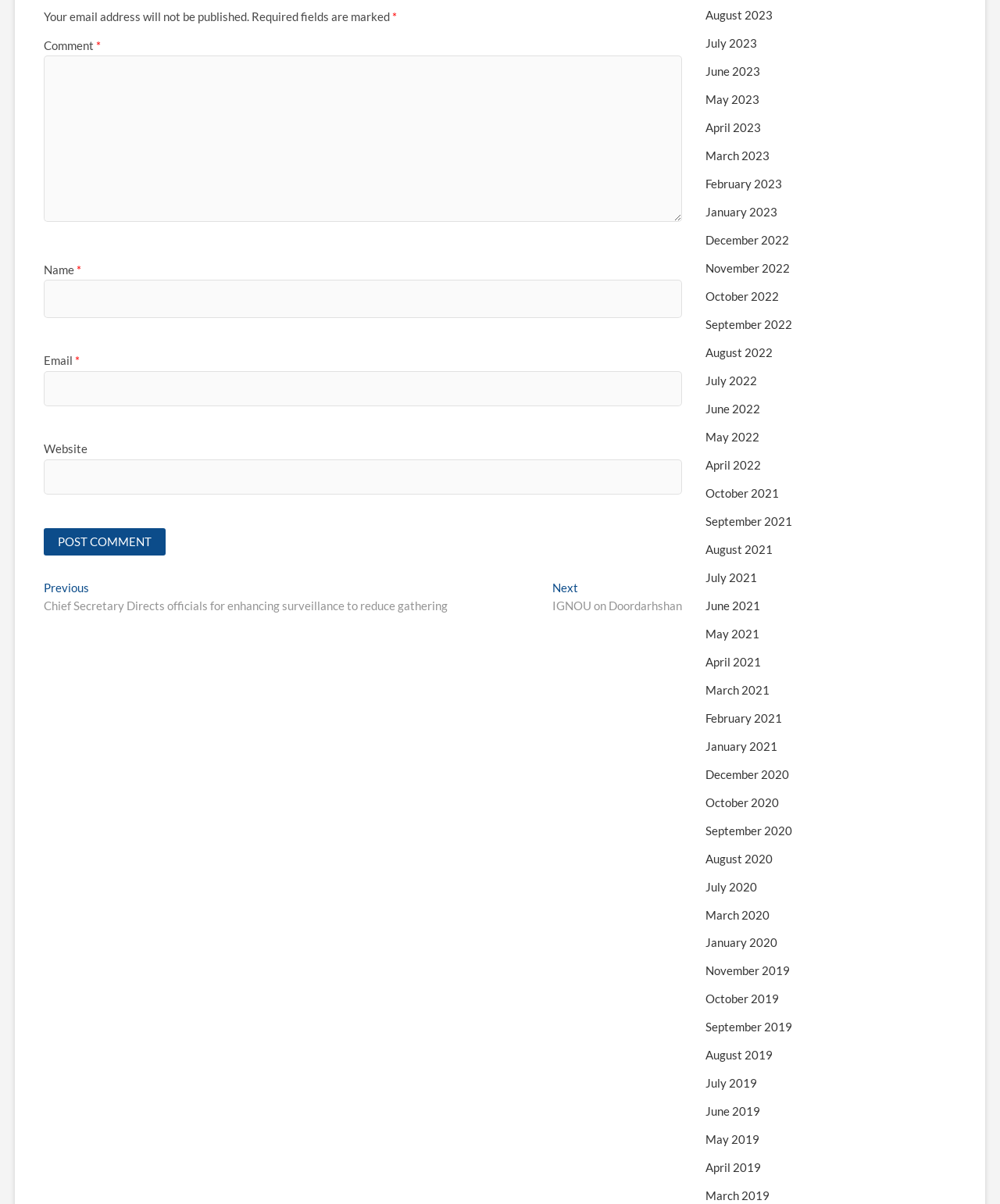Locate the bounding box coordinates of the item that should be clicked to fulfill the instruction: "Type your name".

[0.044, 0.233, 0.682, 0.264]